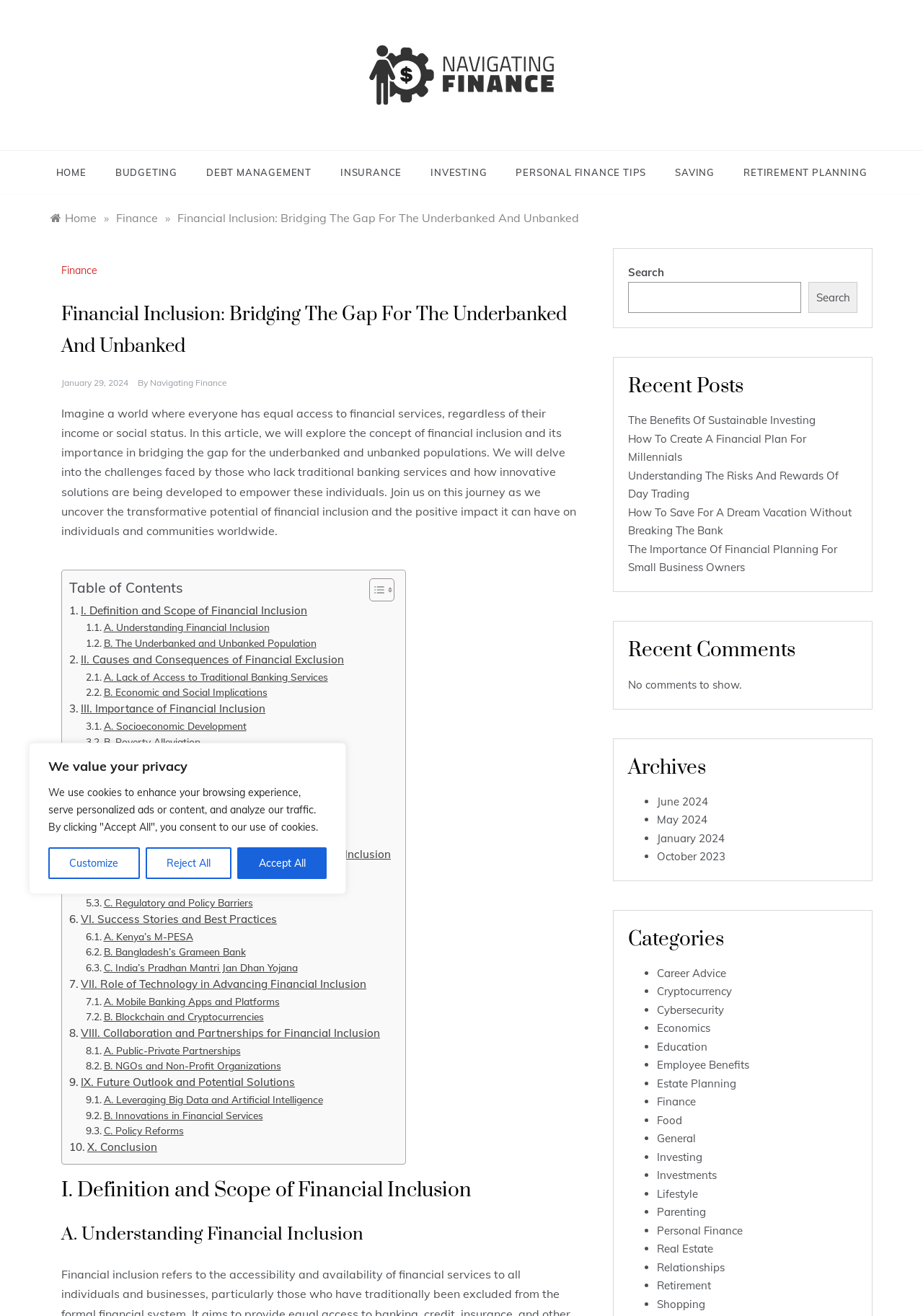Identify the bounding box coordinates for the region to click in order to carry out this instruction: "Search for a topic". Provide the coordinates using four float numbers between 0 and 1, formatted as [left, top, right, bottom].

[0.68, 0.214, 0.868, 0.238]